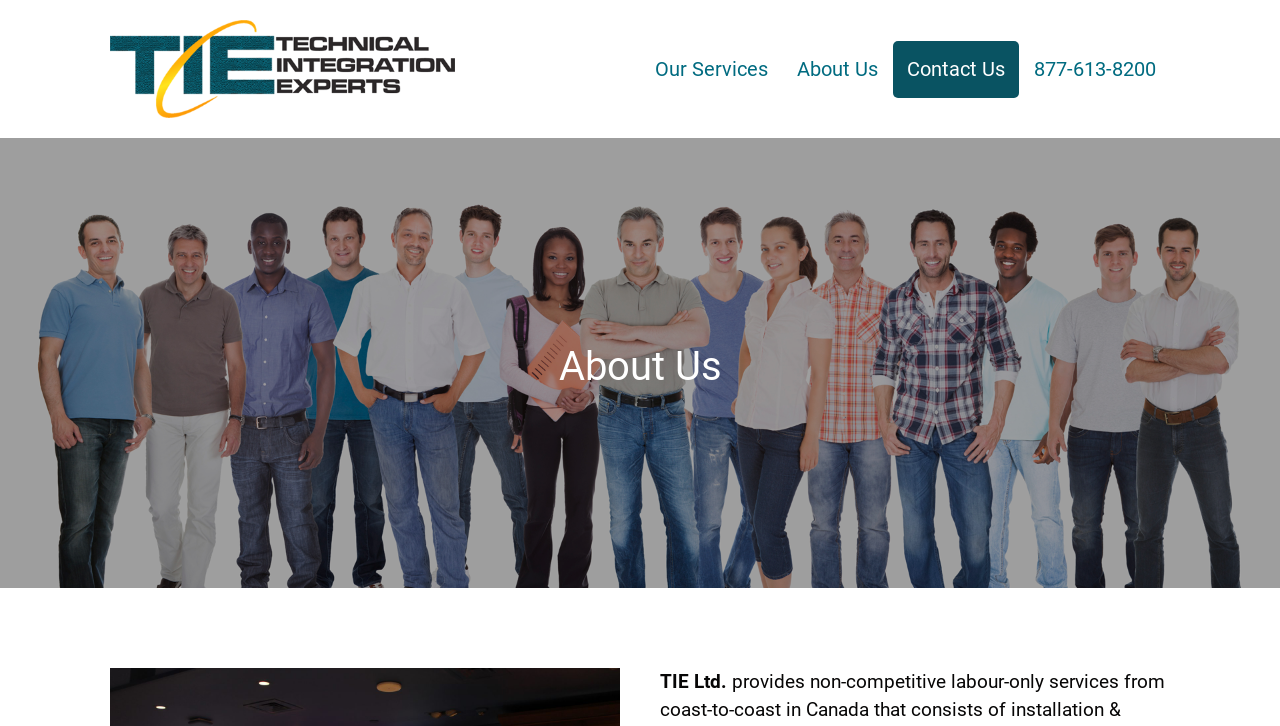Using floating point numbers between 0 and 1, provide the bounding box coordinates in the format (top-left x, top-left y, bottom-right x, bottom-right y). Locate the UI element described here: 877-613-8200

[0.797, 0.056, 0.914, 0.134]